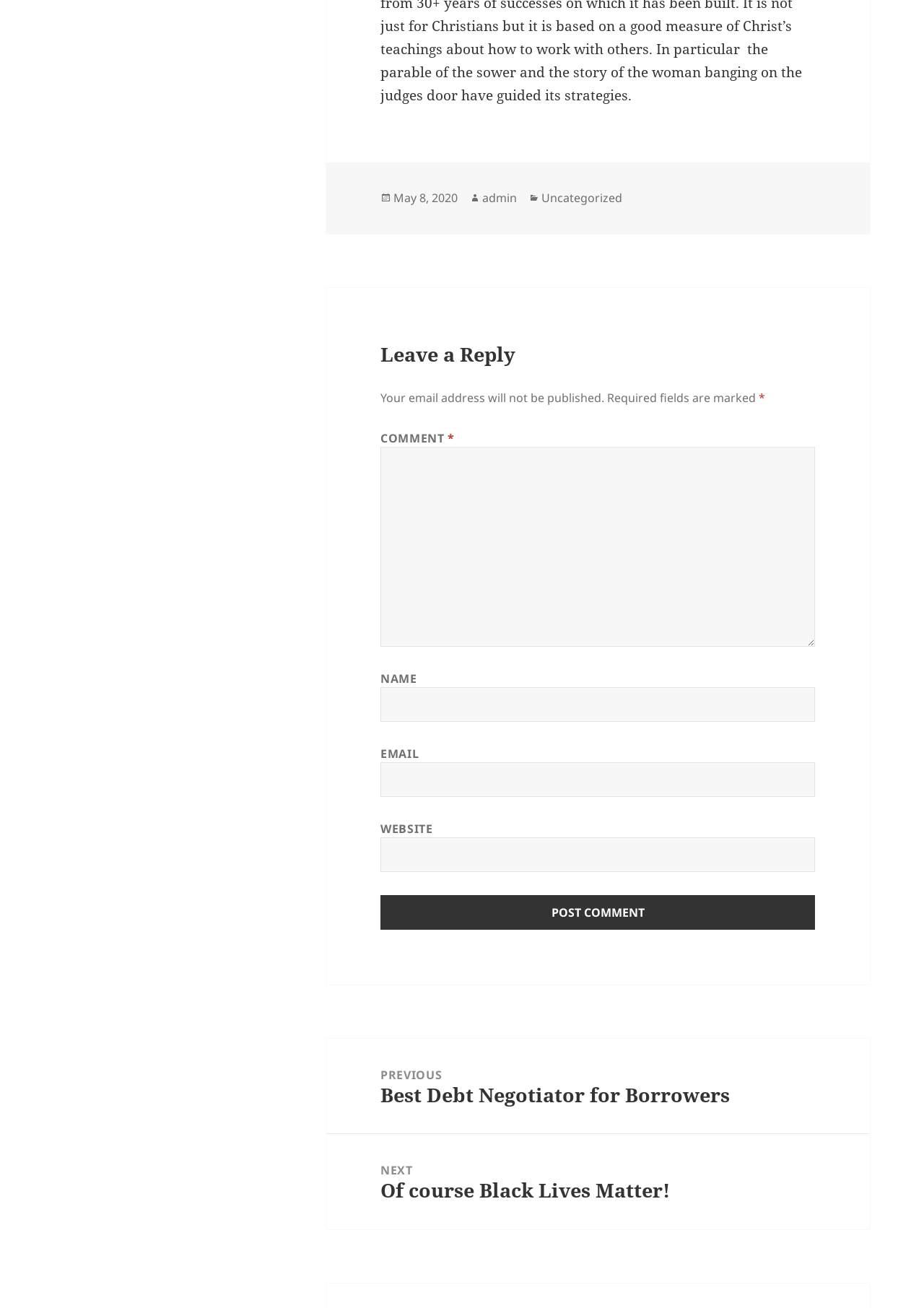Bounding box coordinates are specified in the format (top-left x, top-left y, bottom-right x, bottom-right y). All values are floating point numbers bounded between 0 and 1. Please provide the bounding box coordinate of the region this sentence describes: admin

[0.522, 0.145, 0.559, 0.158]